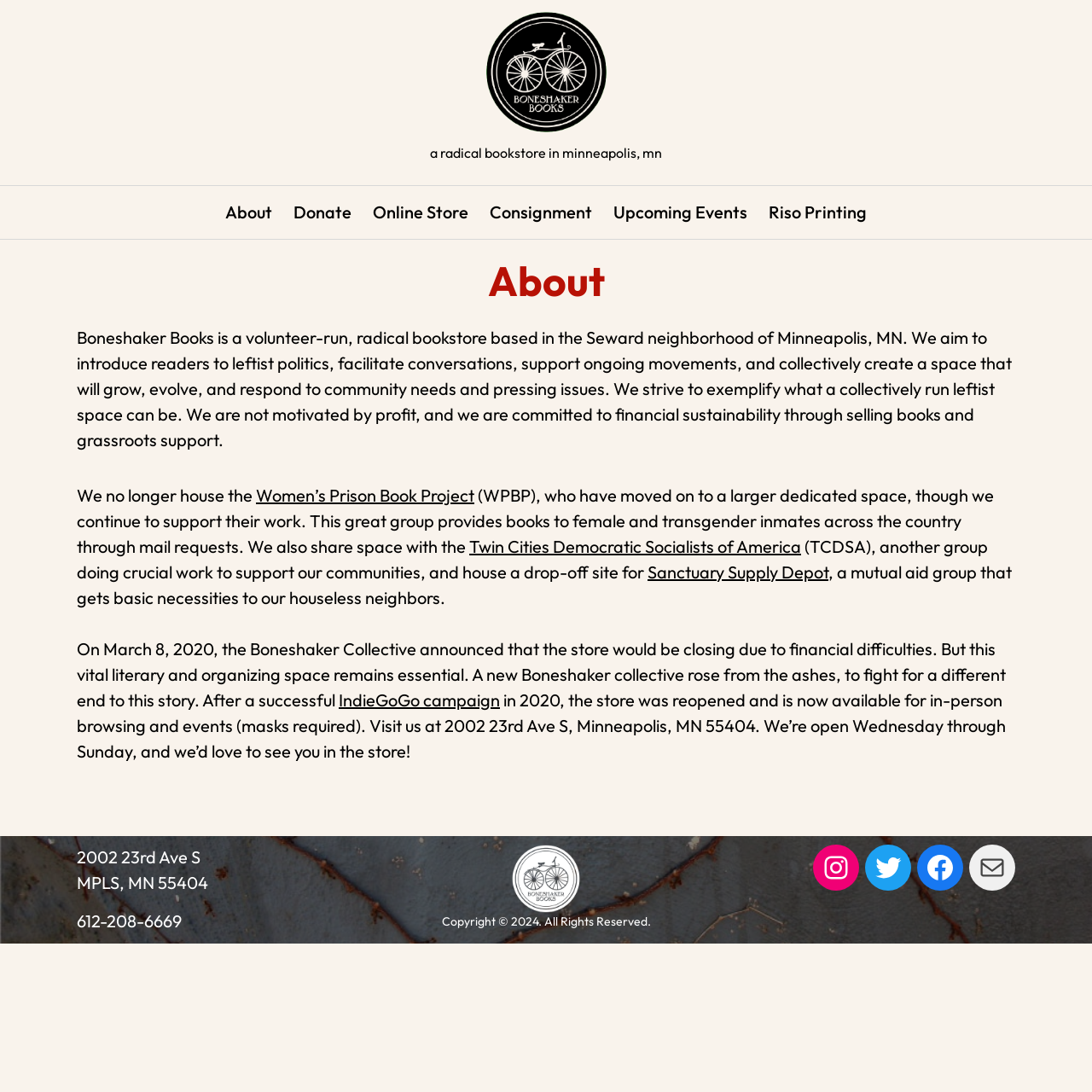Can you pinpoint the bounding box coordinates for the clickable element required for this instruction: "Click the 'About' link in the navigation bar"? The coordinates should be four float numbers between 0 and 1, i.e., [left, top, right, bottom].

[0.206, 0.183, 0.249, 0.207]